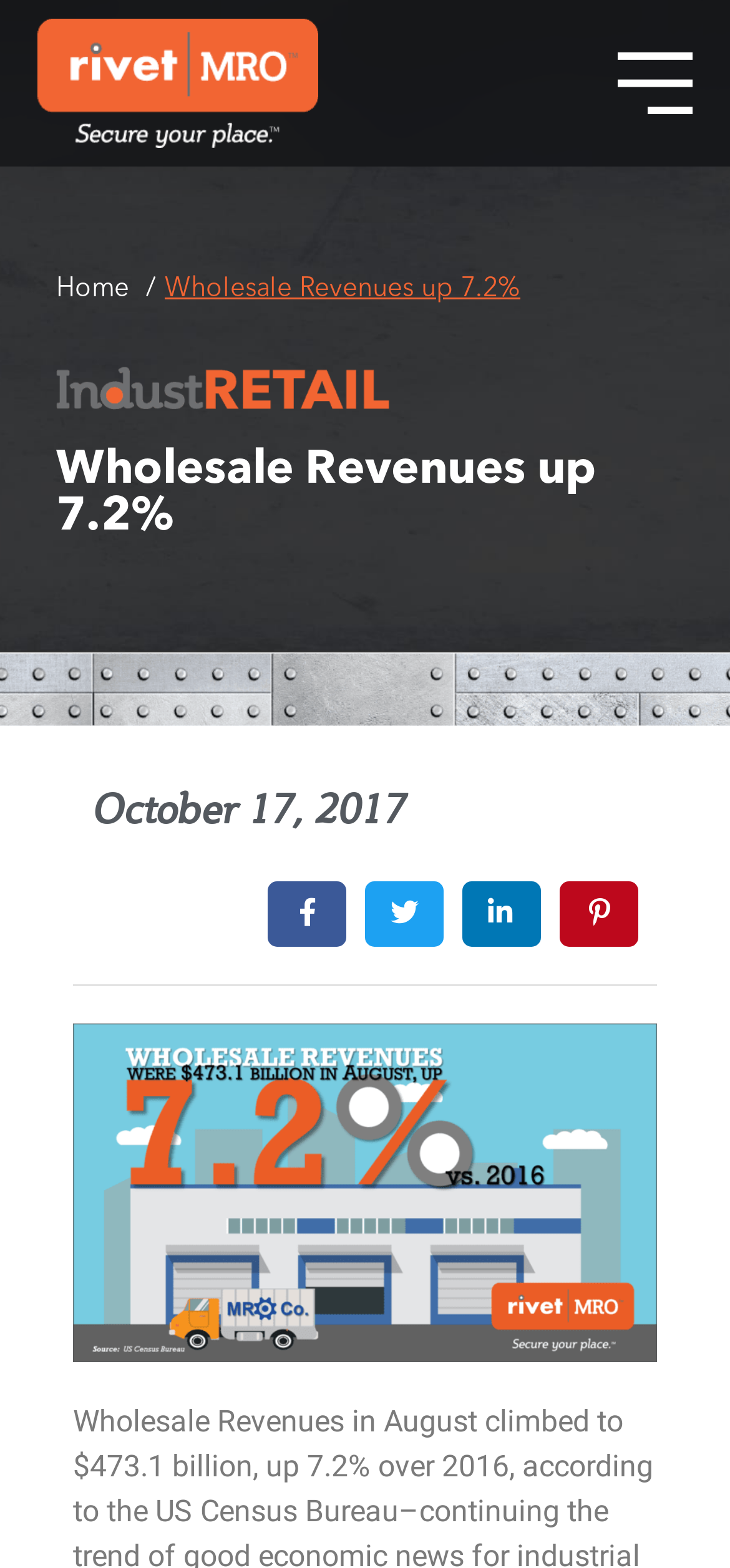Carefully examine the image and provide an in-depth answer to the question: What is the name of the other logo displayed on the page?

The answer can be found by looking at the image element with the bounding box coordinates [0.077, 0.233, 0.534, 0.262] which is a logo and has the OCR text 'Logo of IndustRetail'.